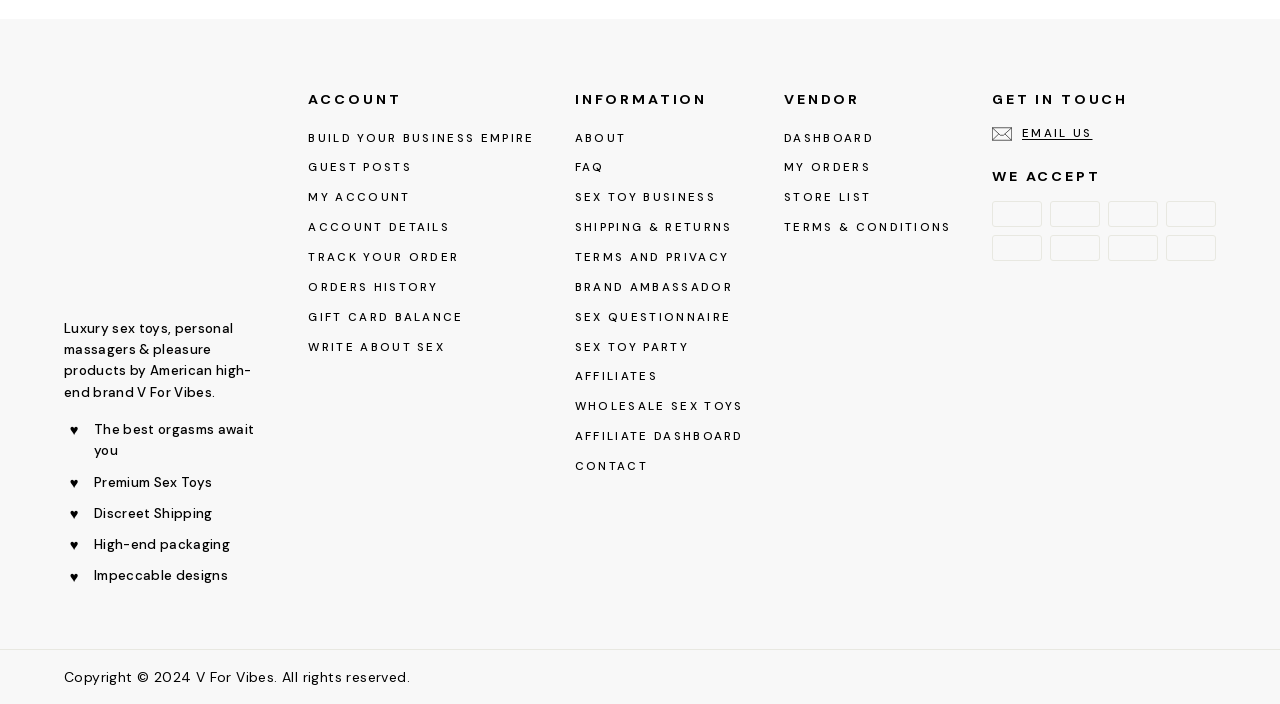Please answer the following question using a single word or phrase: 
What year is the copyright of the website?

2024